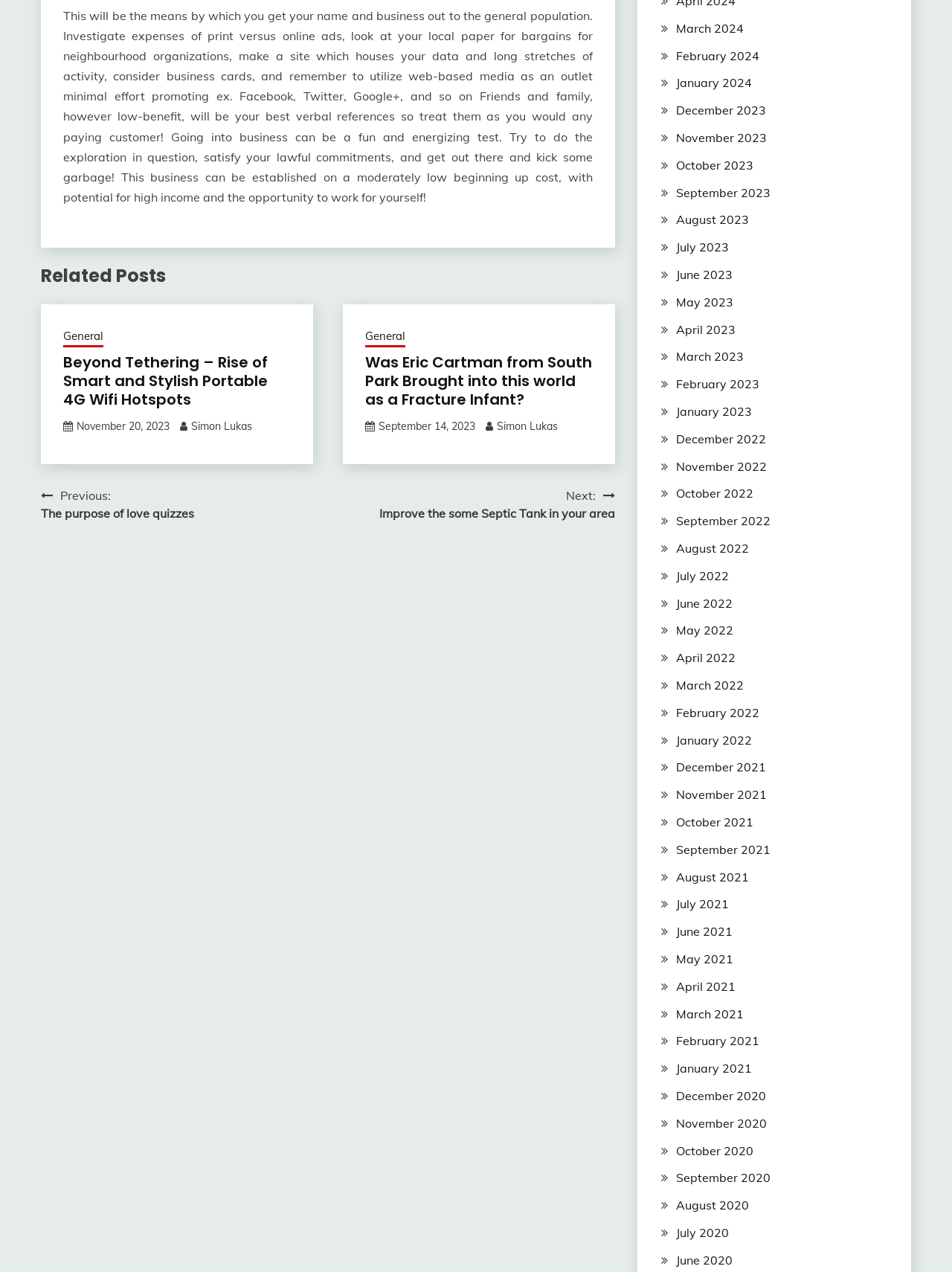Refer to the image and provide an in-depth answer to the question:
How many months are listed in the archive section?

I found the number of months listed in the archive section by counting the link elements with month names, starting from March 2024 to December 2020, which totals 36 months.